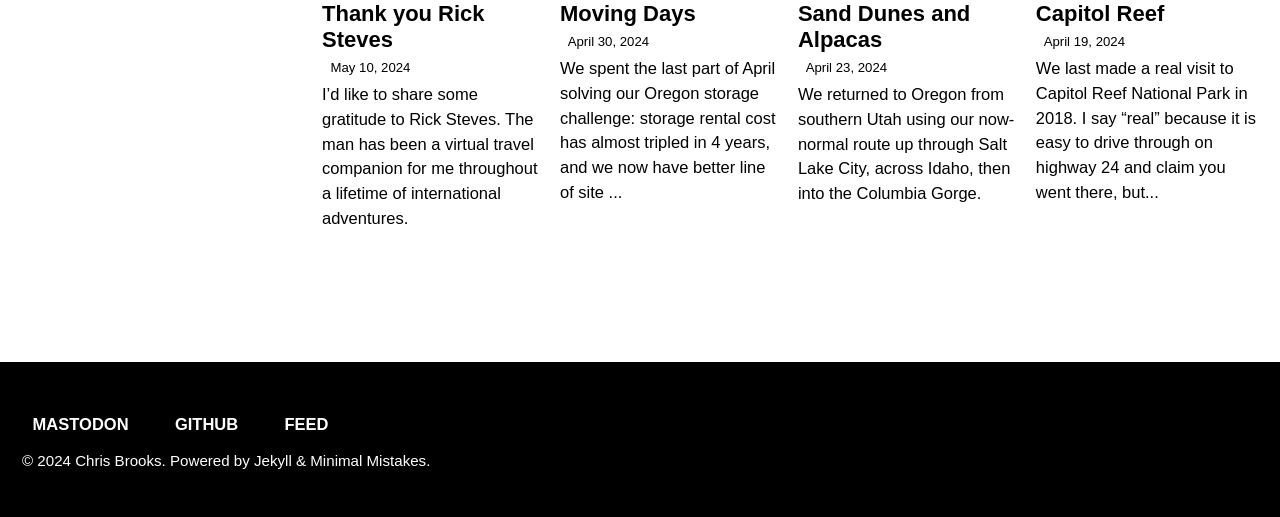Provide the bounding box coordinates for the UI element that is described as: "Capitol Reef".

[0.809, 0.002, 0.91, 0.05]